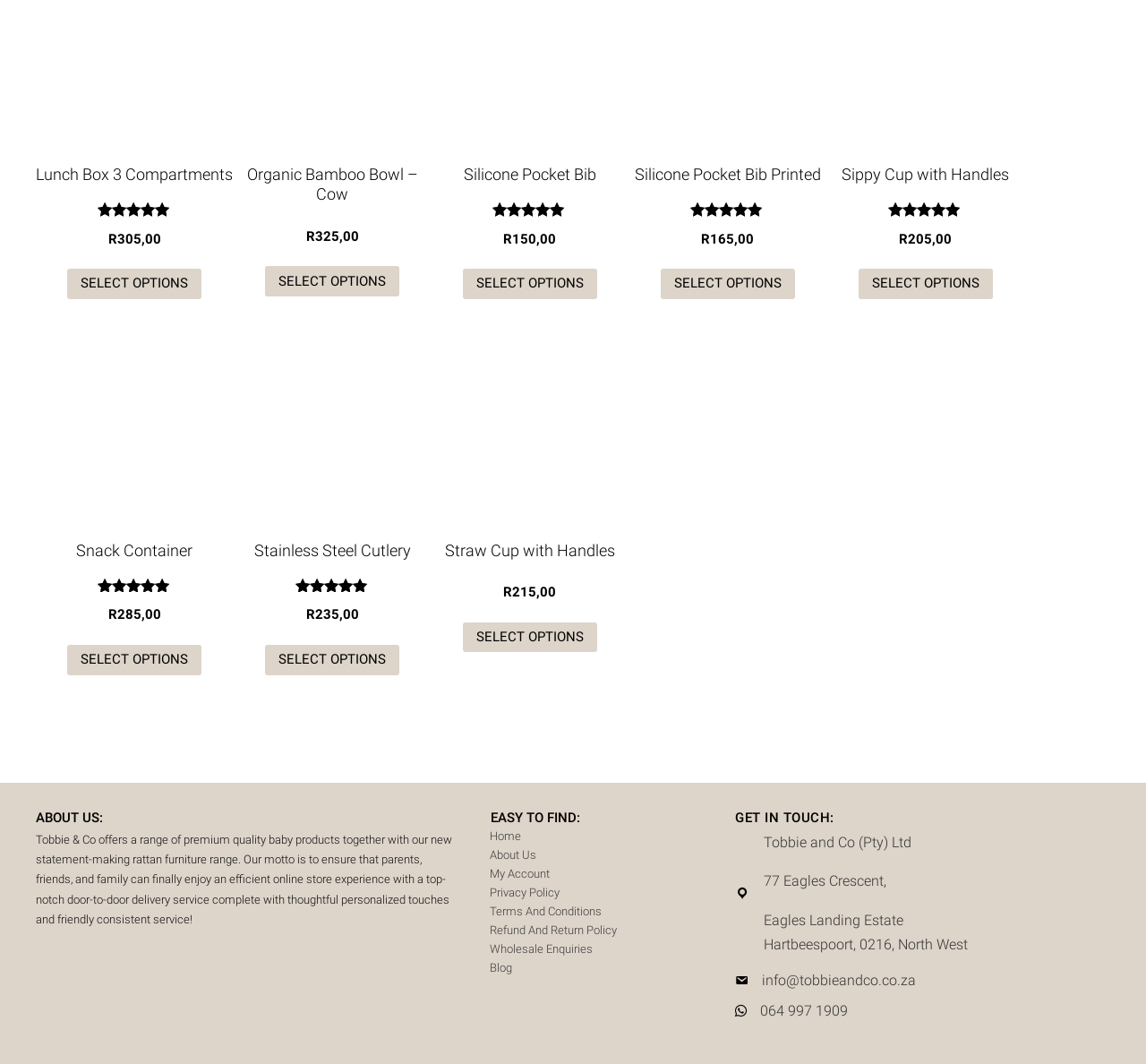Please identify the bounding box coordinates of the area that needs to be clicked to follow this instruction: "Contact Tobbie and Co".

[0.665, 0.91, 0.799, 0.933]